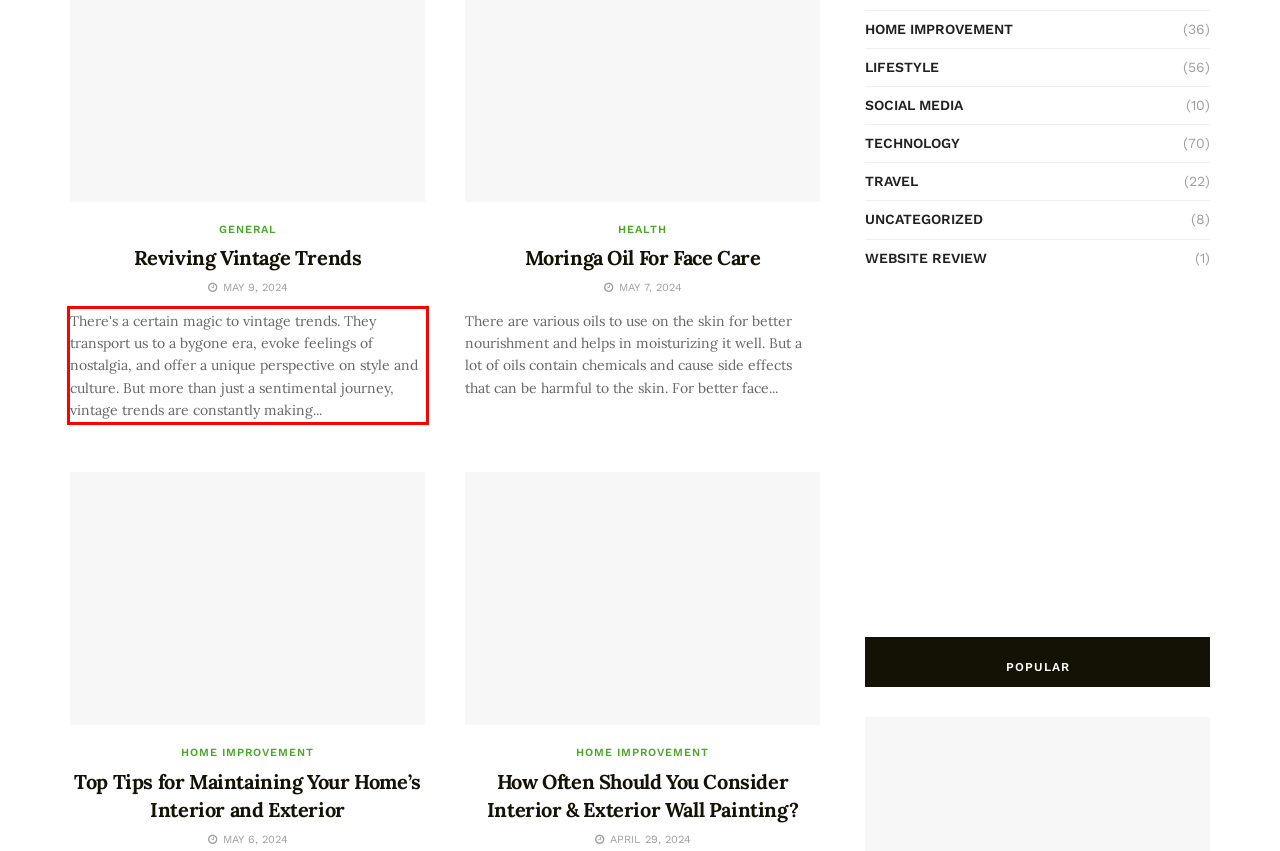Review the screenshot of the webpage and recognize the text inside the red rectangle bounding box. Provide the extracted text content.

There's a certain magic to vintage trends. They transport us to a bygone era, evoke feelings of nostalgia, and offer a unique perspective on style and culture. But more than just a sentimental journey, vintage trends are constantly making...